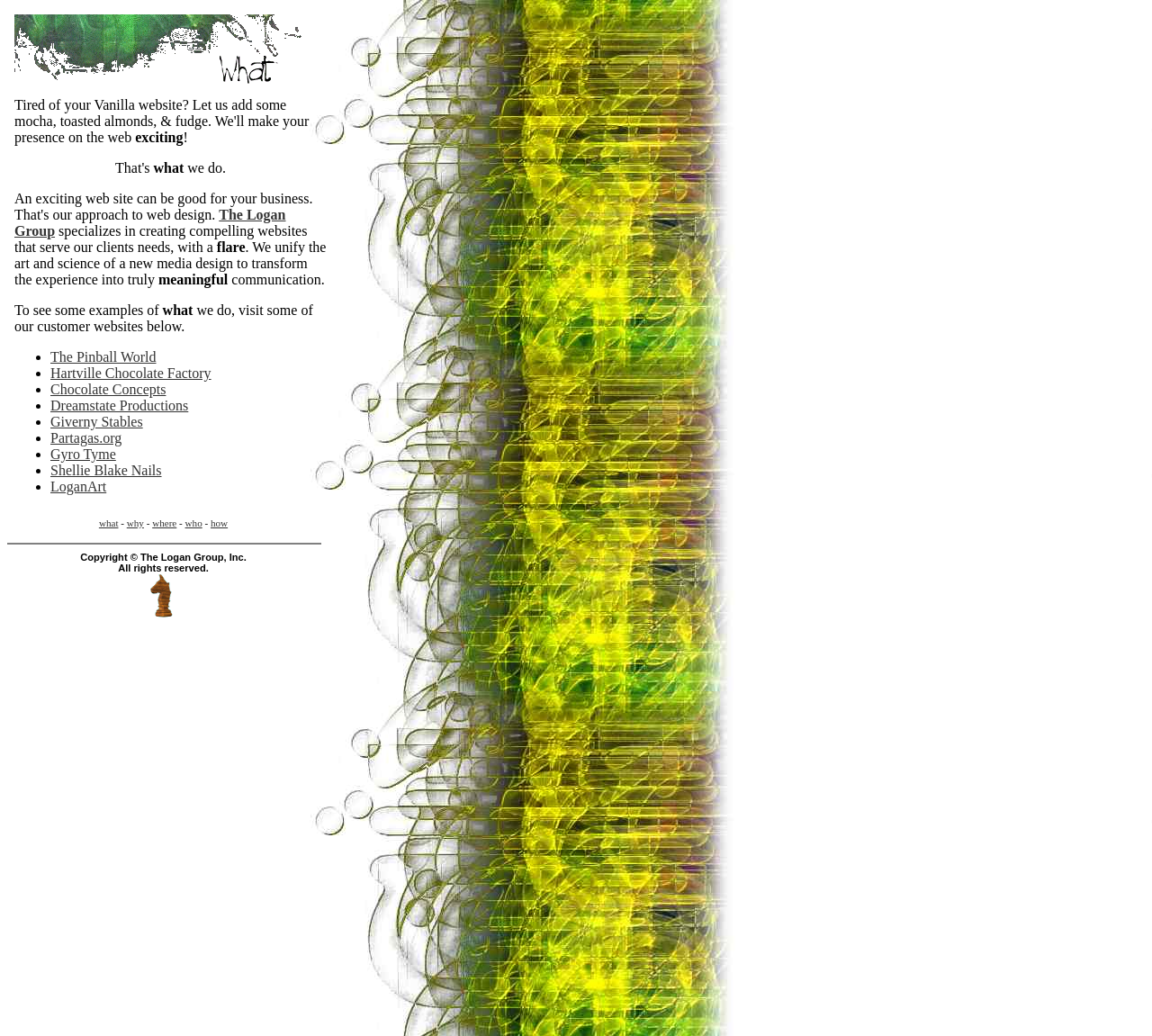Please identify the bounding box coordinates of the element's region that I should click in order to complete the following instruction: "Learn more about The Logan Group". The bounding box coordinates consist of four float numbers between 0 and 1, i.e., [left, top, right, bottom].

[0.012, 0.2, 0.248, 0.23]